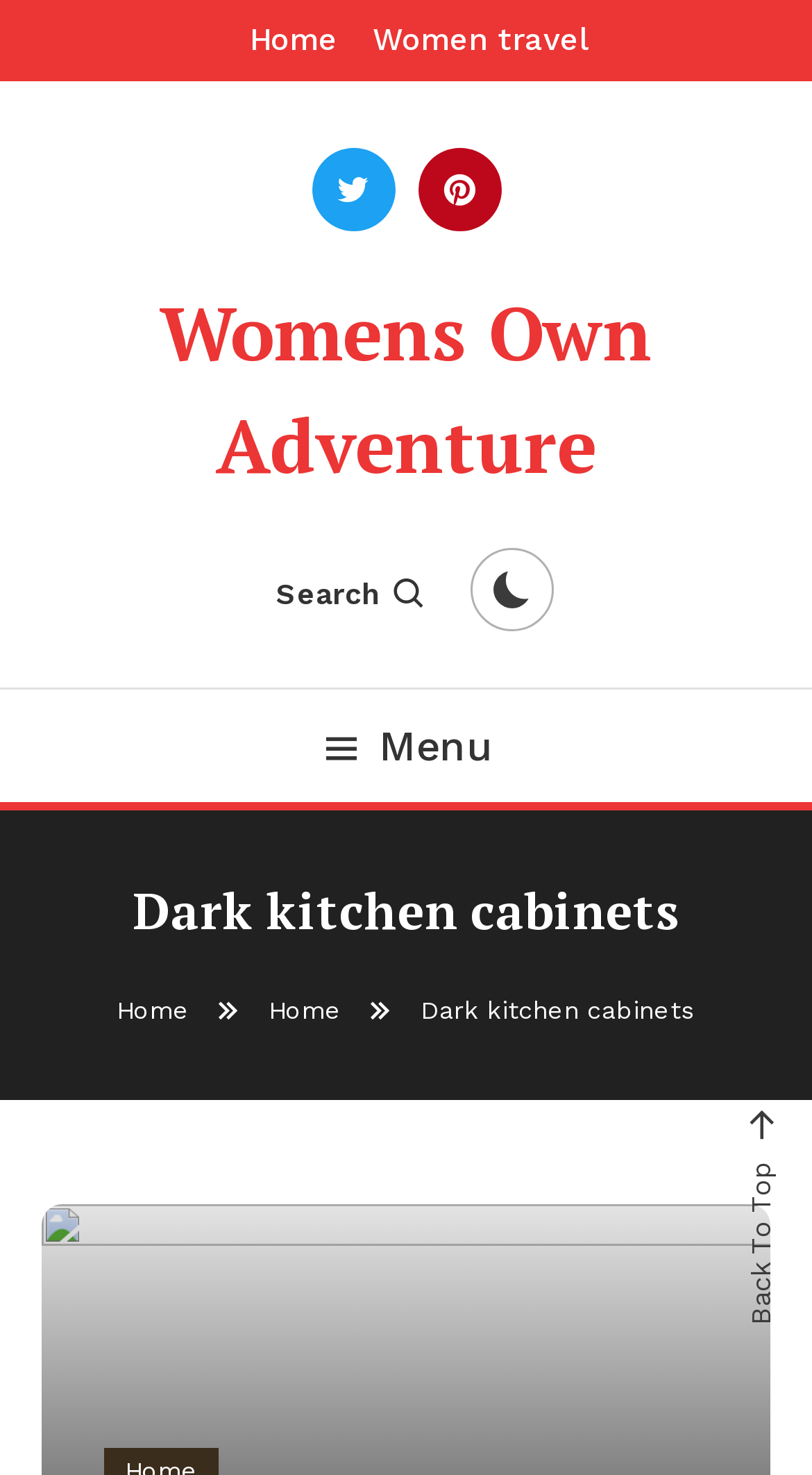Using the information from the screenshot, answer the following question thoroughly:
What is the purpose of the checkbox?

The checkbox is located near the search link, and it is likely used to filter or refine the search results.